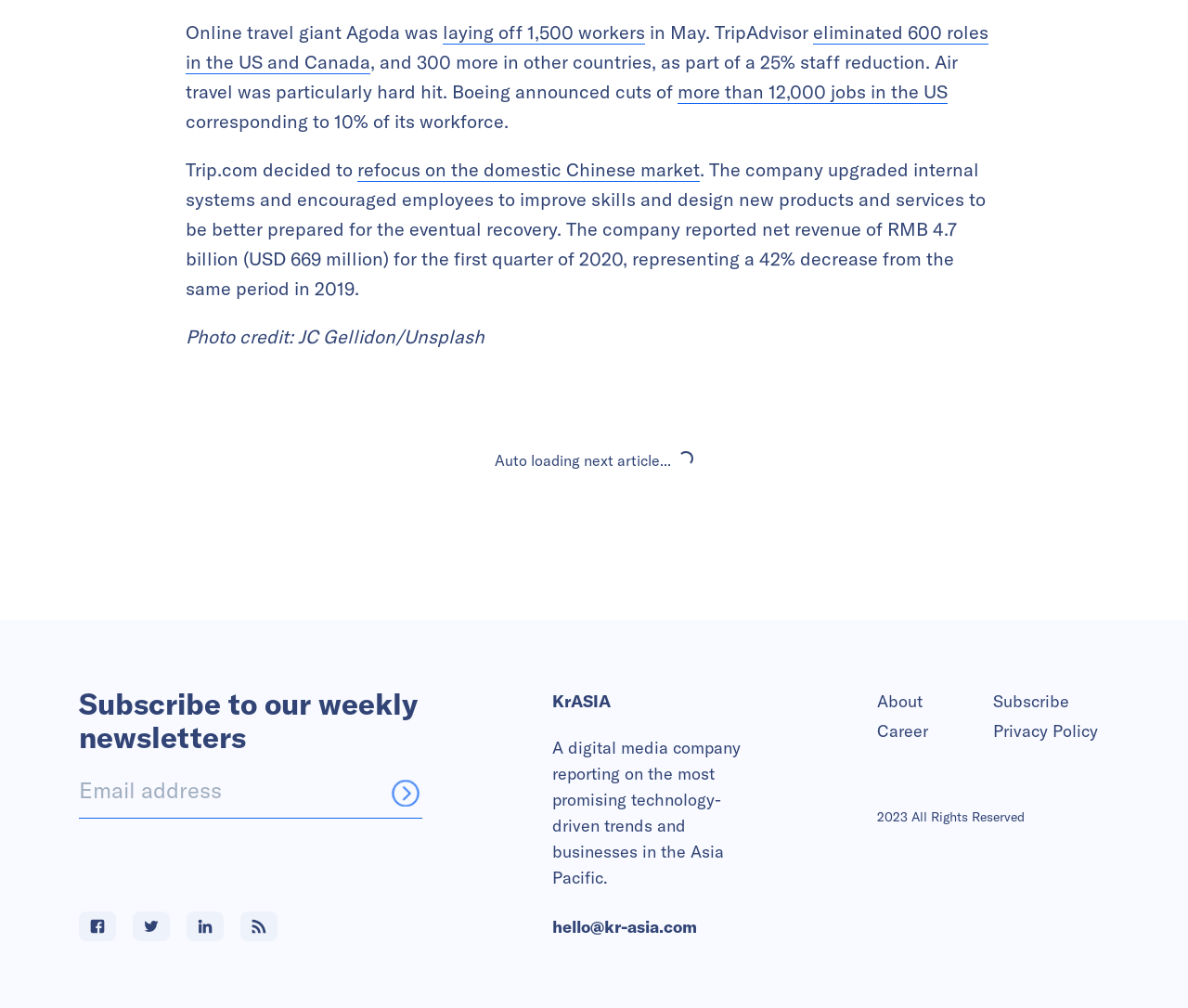Identify the bounding box coordinates of the region that needs to be clicked to carry out this instruction: "Explore the 'Recent Posts' section". Provide these coordinates as four float numbers ranging from 0 to 1, i.e., [left, top, right, bottom].

None